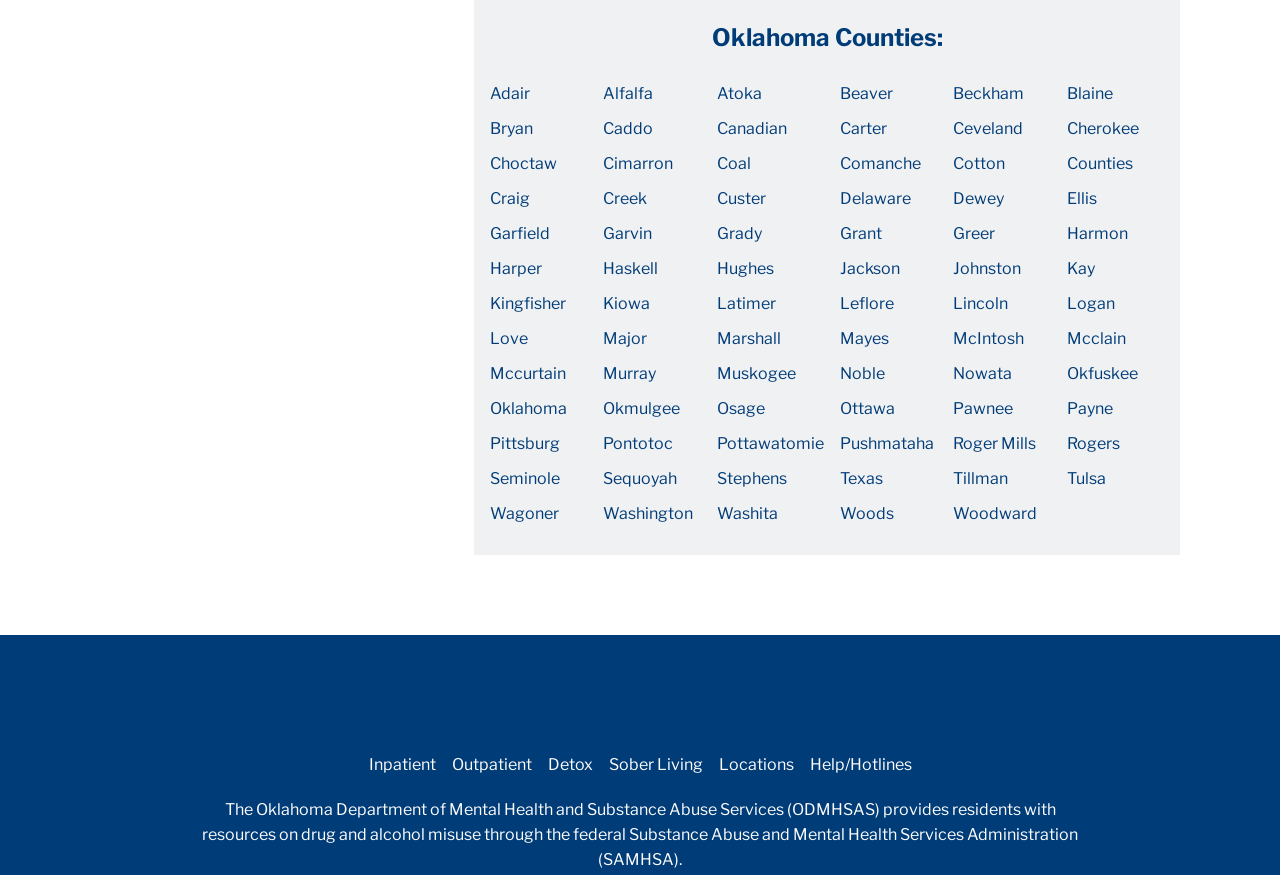Please identify the coordinates of the bounding box that should be clicked to fulfill this instruction: "View Oklahoma information".

[0.383, 0.456, 0.443, 0.478]